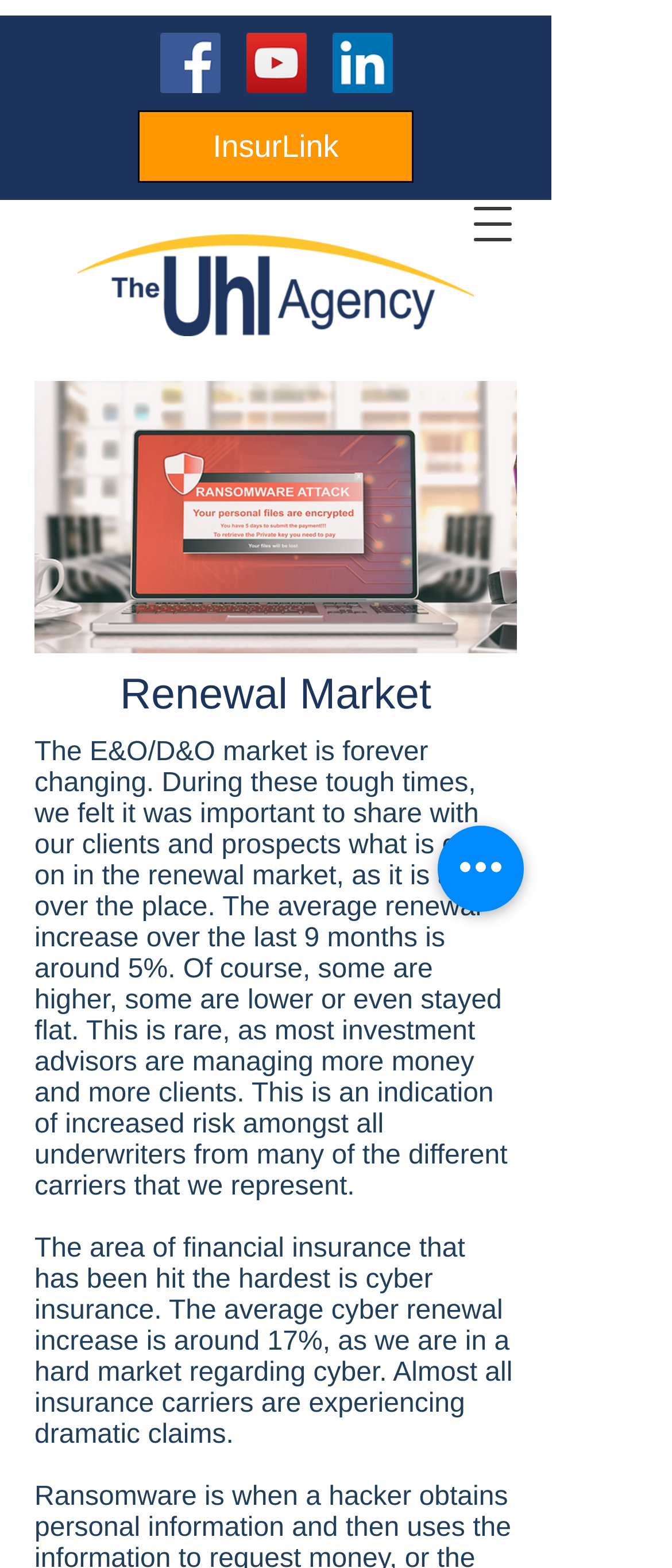Based on the description "parent_node: InsurLink aria-label="Open navigation menu"", find the bounding box of the specified UI element.

[0.669, 0.115, 0.797, 0.17]